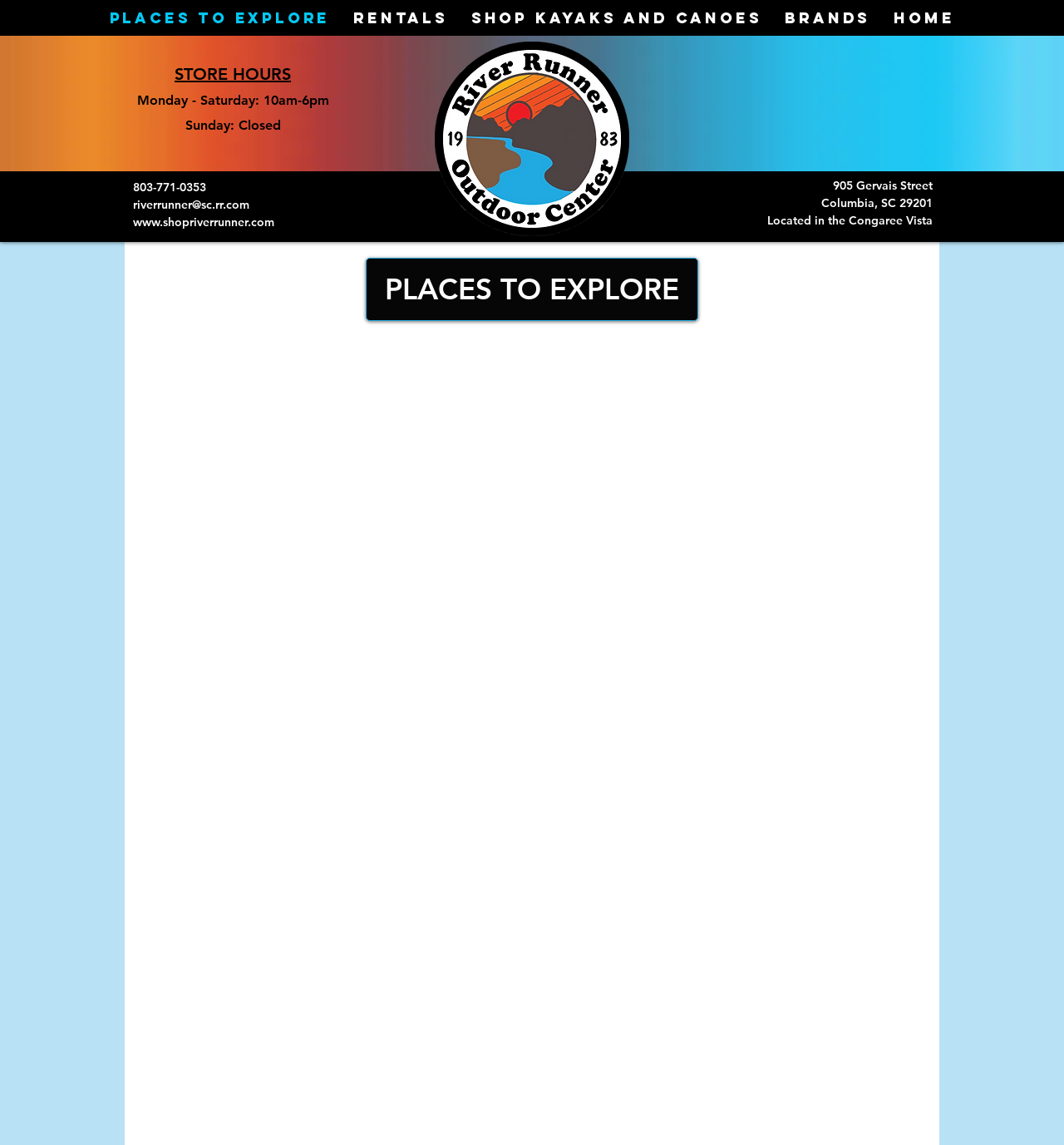Kindly respond to the following question with a single word or a brief phrase: 
What is the phone number of River Runner Outdoor Center?

803-771-0353